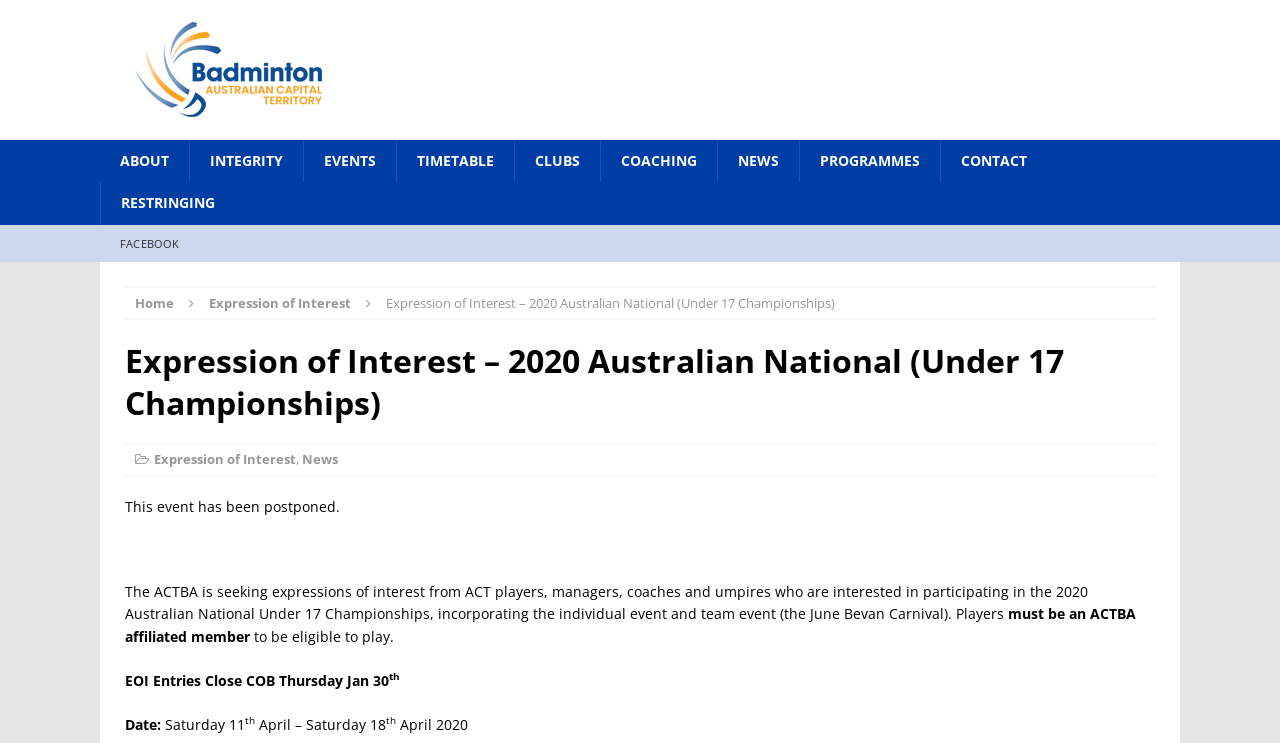Based on the element description: "About", identify the bounding box coordinates for this UI element. The coordinates must be four float numbers between 0 and 1, listed as [left, top, right, bottom].

[0.078, 0.188, 0.148, 0.245]